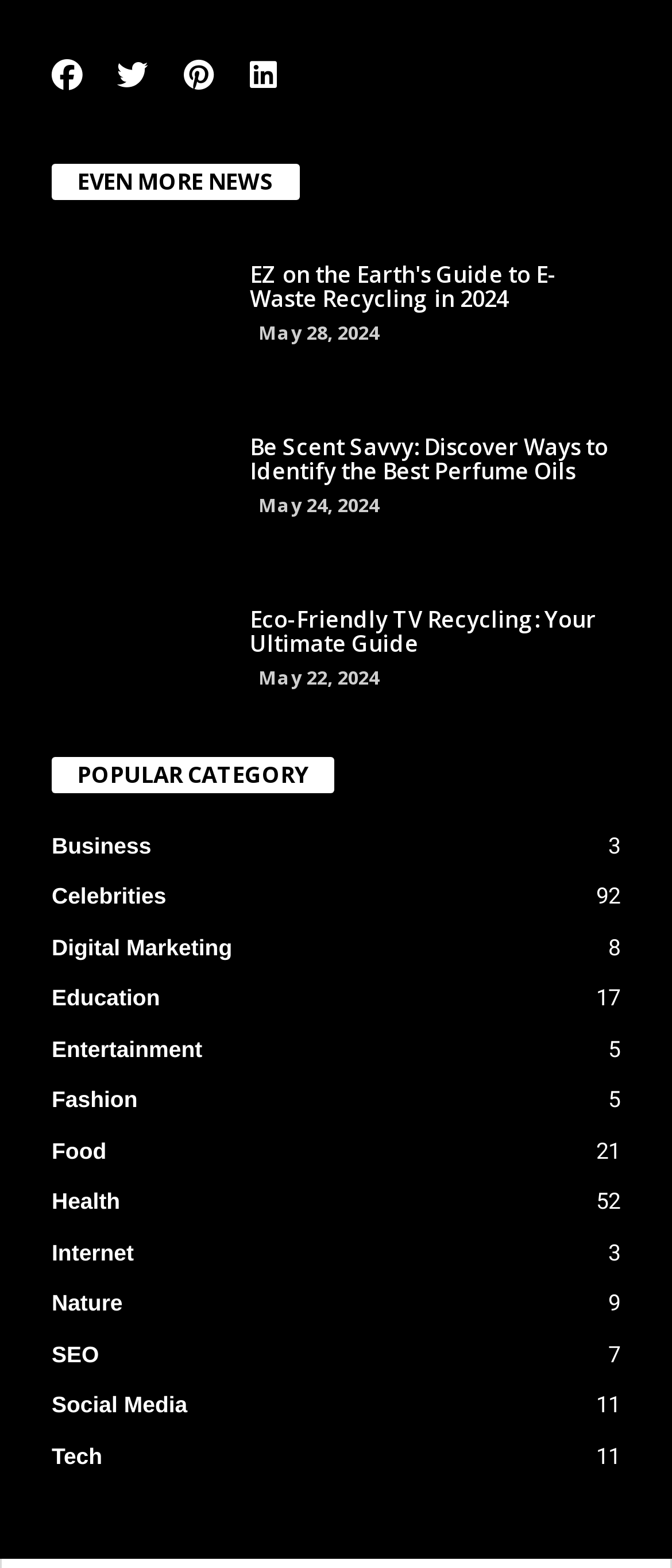Pinpoint the bounding box coordinates of the element to be clicked to execute the instruction: "Explore the Best Perfume Oils page".

[0.372, 0.278, 0.923, 0.308]